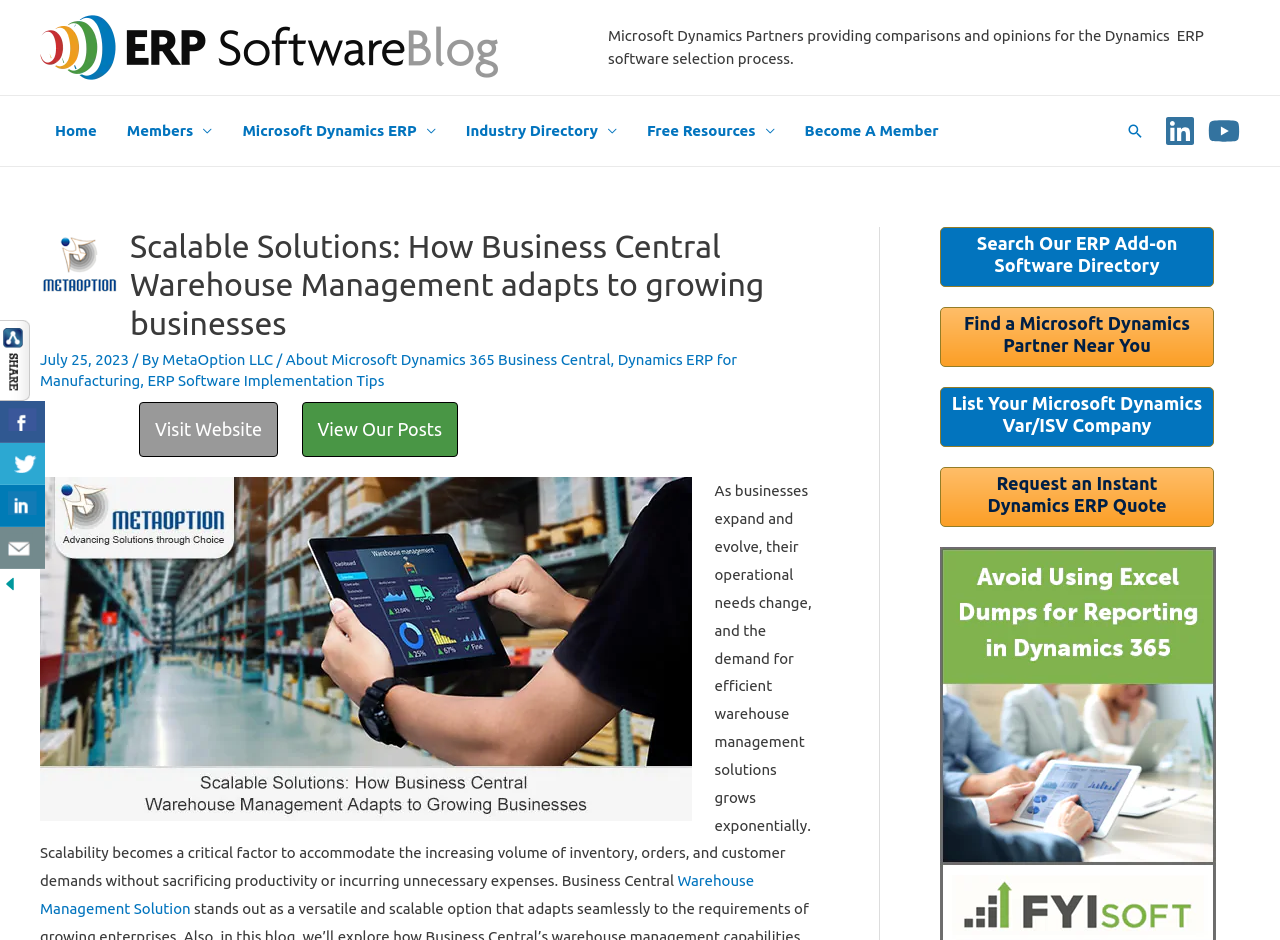Can you find the bounding box coordinates for the element to click on to achieve the instruction: "Find a Microsoft Dynamics Partner Near You"?

[0.753, 0.333, 0.93, 0.377]